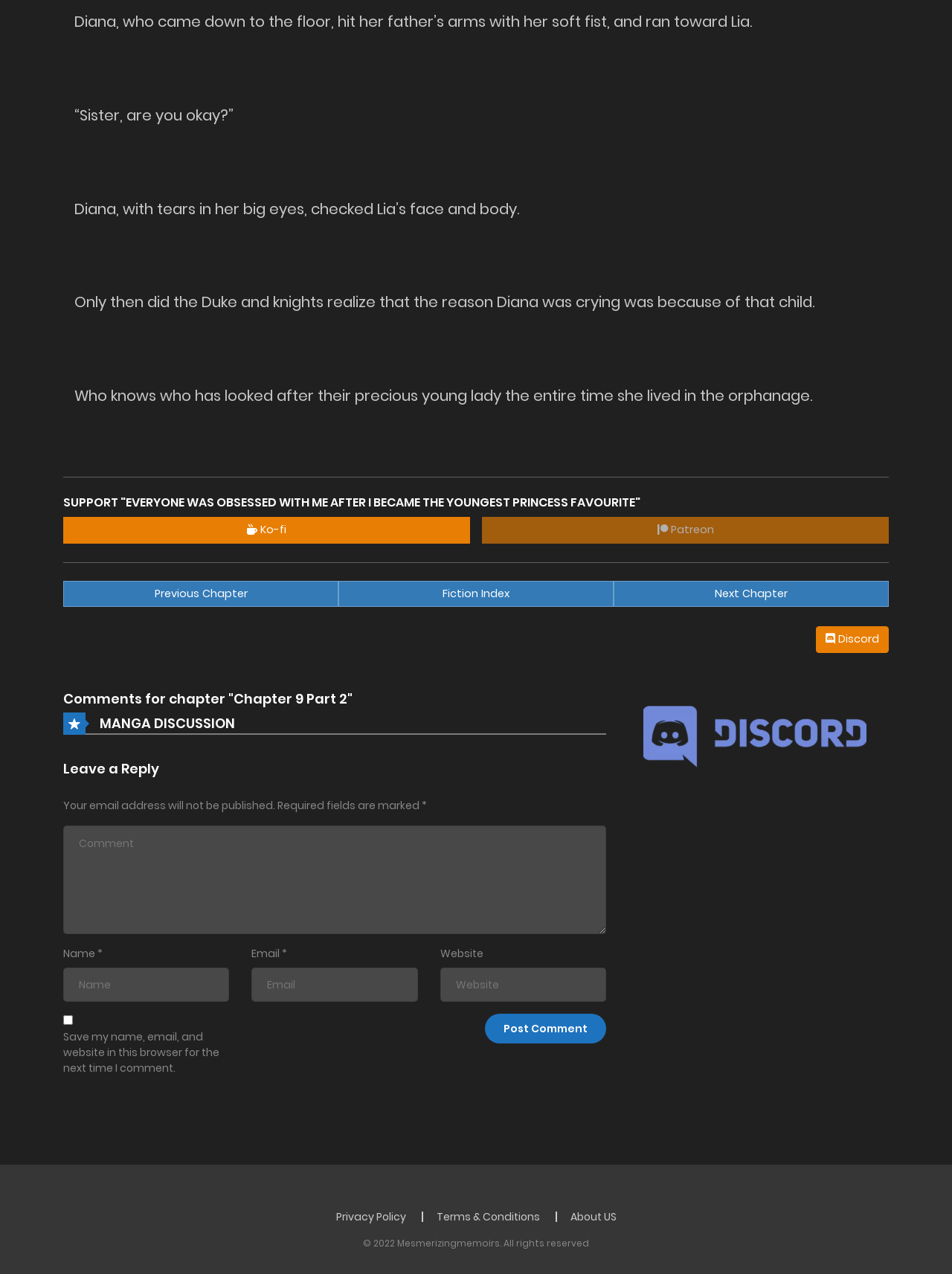Given the description: "Terms & Conditions", determine the bounding box coordinates of the UI element. The coordinates should be formatted as four float numbers between 0 and 1, [left, top, right, bottom].

[0.458, 0.949, 0.567, 0.961]